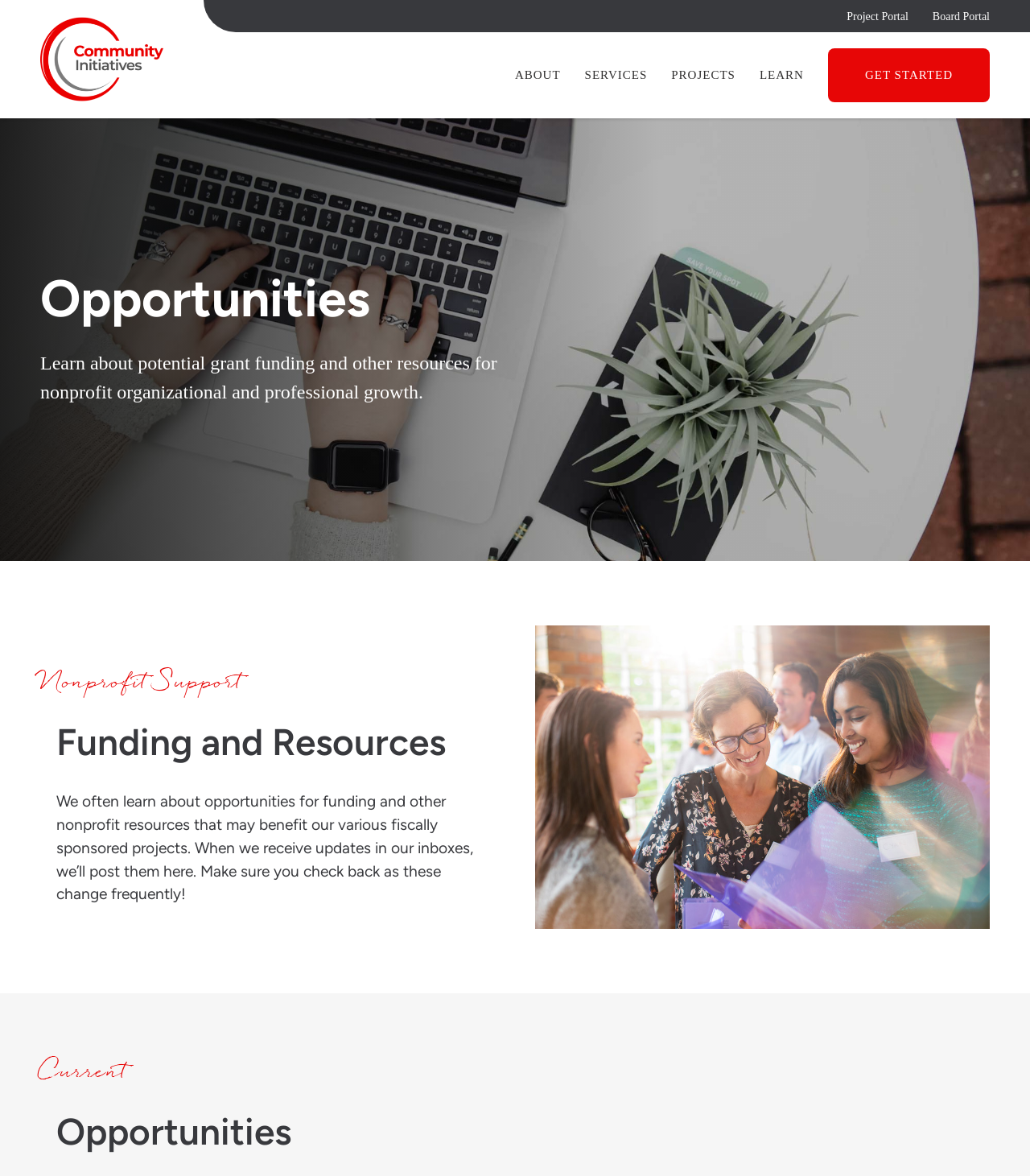What is the purpose of this webpage?
Using the image as a reference, give an elaborate response to the question.

The webpage aims to provide resources and information about potential grant funding and other opportunities for nonprofit organizations, as stated in the webpage content.